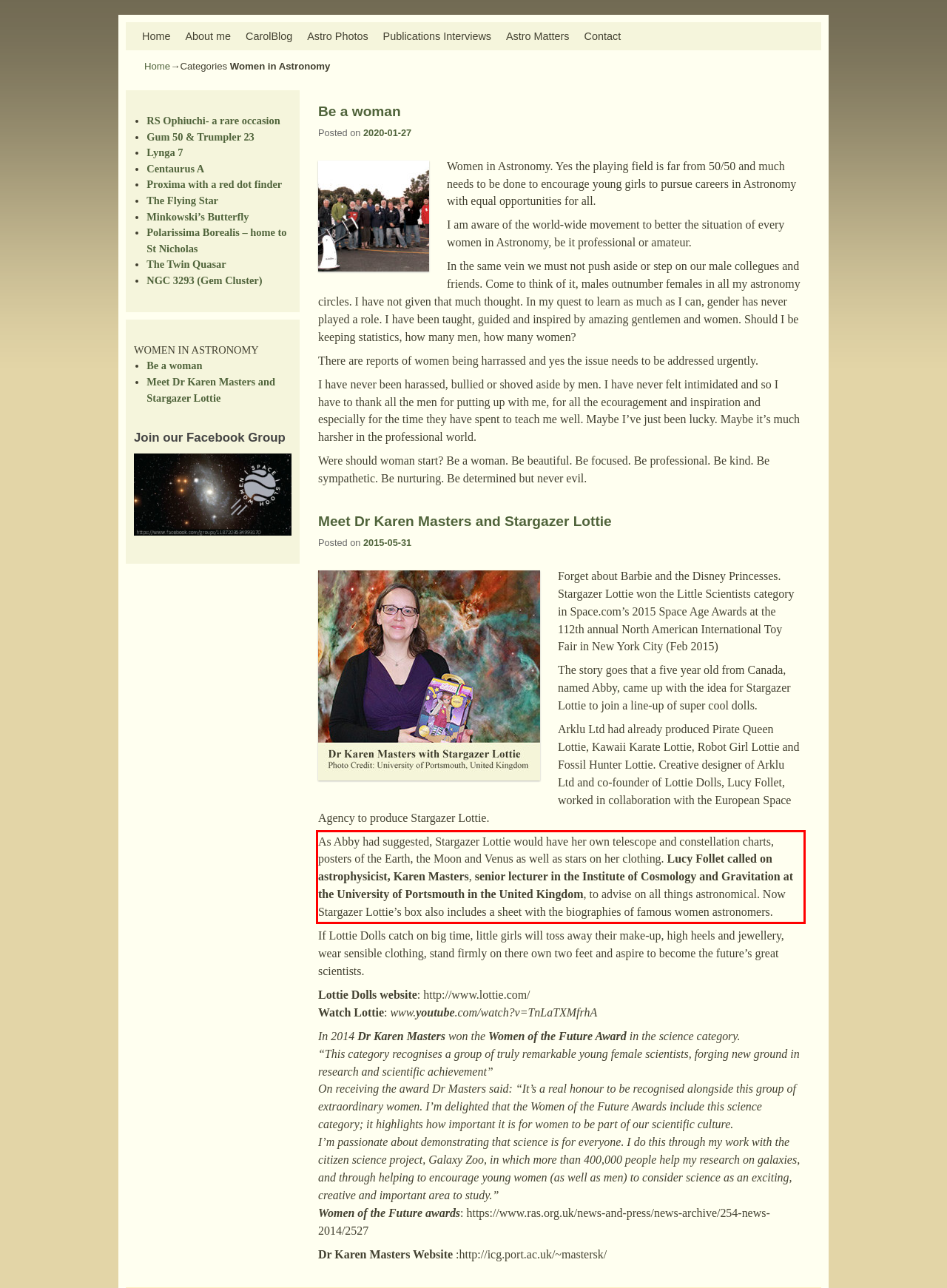In the screenshot of the webpage, find the red bounding box and perform OCR to obtain the text content restricted within this red bounding box.

As Abby had suggested, Stargazer Lottie would have her own telescope and constellation charts, posters of the Earth, the Moon and Venus as well as stars on her clothing. Lucy Follet called on astrophysicist, Karen Masters, senior lecturer in the Institute of Cosmology and Gravitation at the University of Portsmouth in the United Kingdom, to advise on all things astronomical. Now Stargazer Lottie’s box also includes a sheet with the biographies of famous women astronomers.